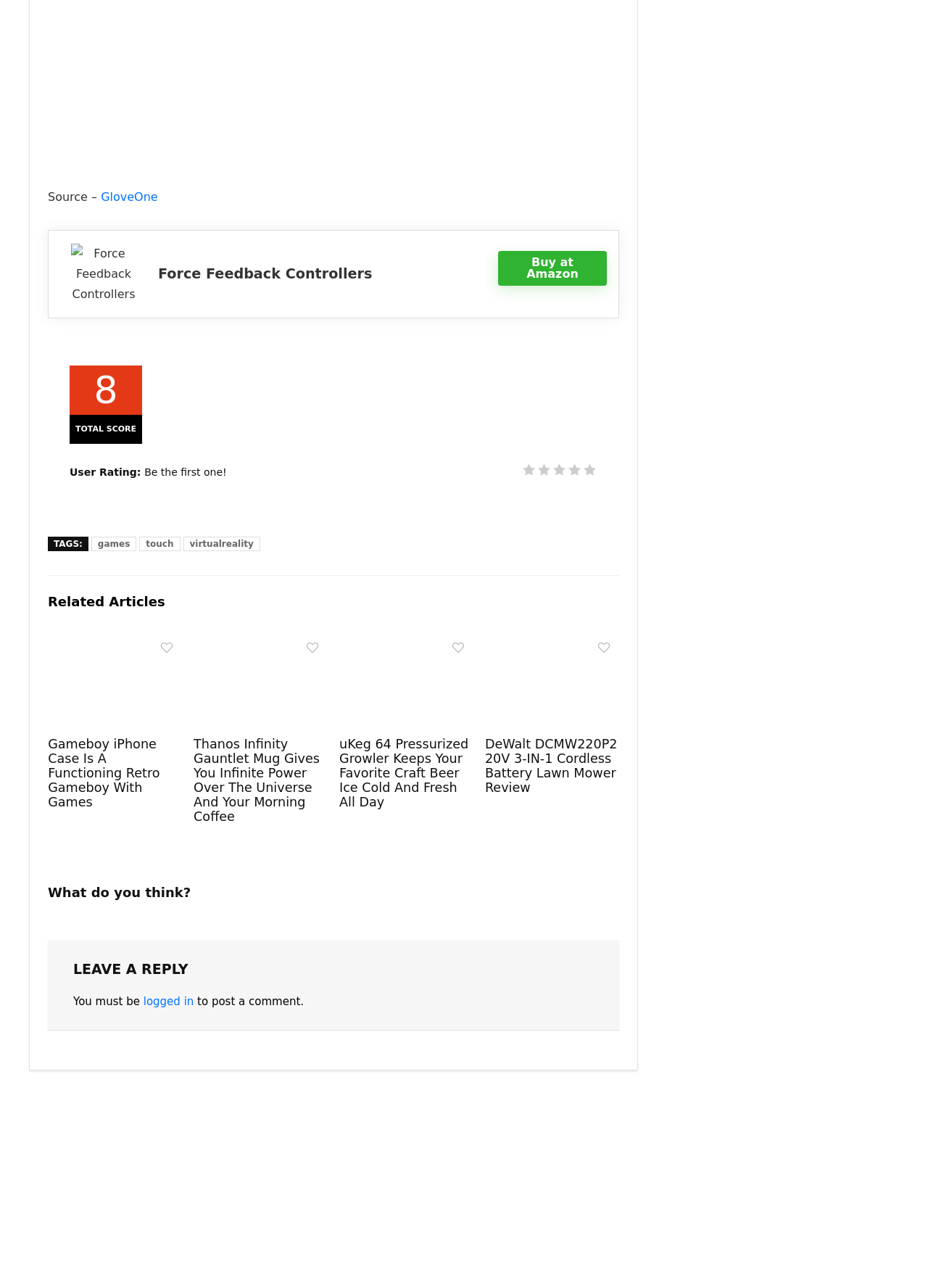Provide a brief response to the question below using one word or phrase:
What tags are associated with the product?

games, touch, virtualreality